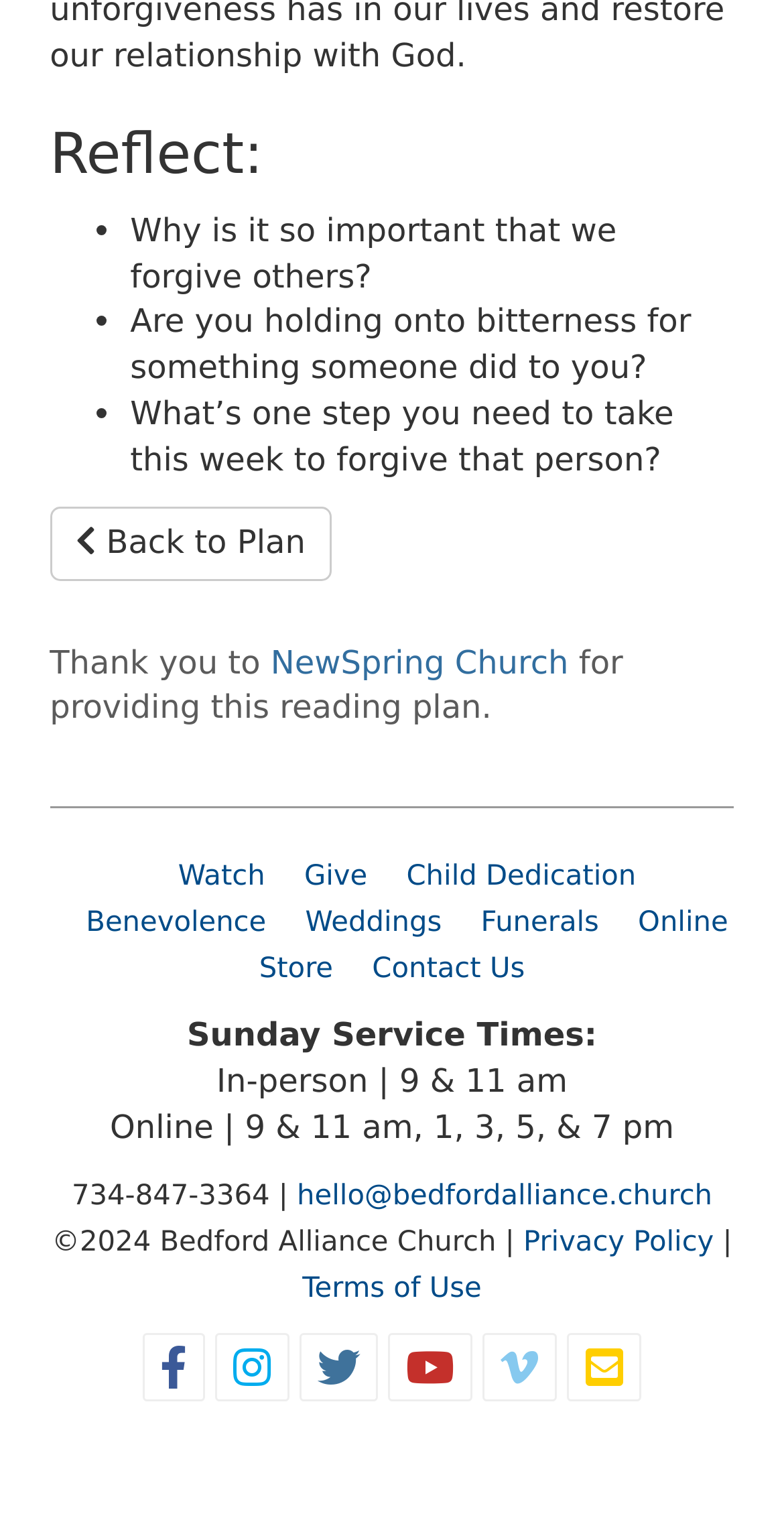Determine the bounding box coordinates of the clickable element to achieve the following action: 'Watch a video'. Provide the coordinates as four float values between 0 and 1, formatted as [left, top, right, bottom].

[0.189, 0.565, 0.338, 0.586]